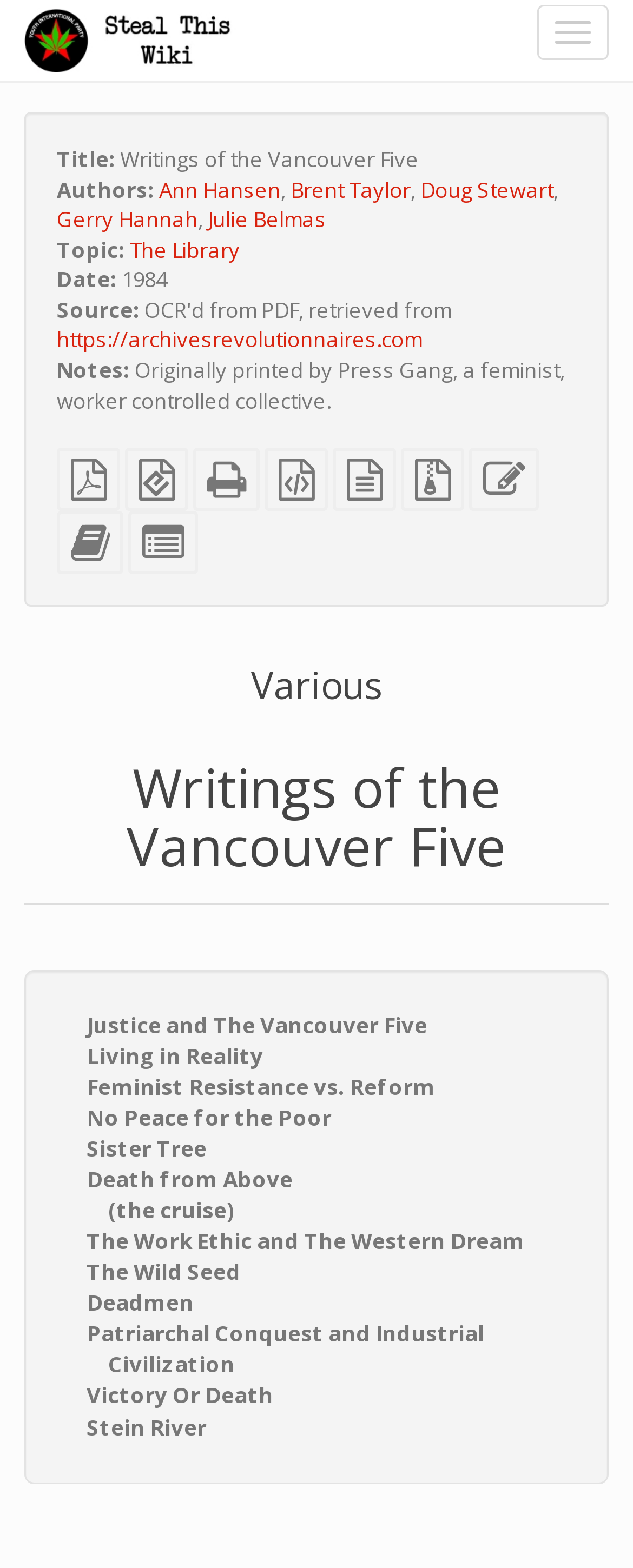Highlight the bounding box coordinates of the region I should click on to meet the following instruction: "Edit this text".

[0.741, 0.301, 0.851, 0.32]